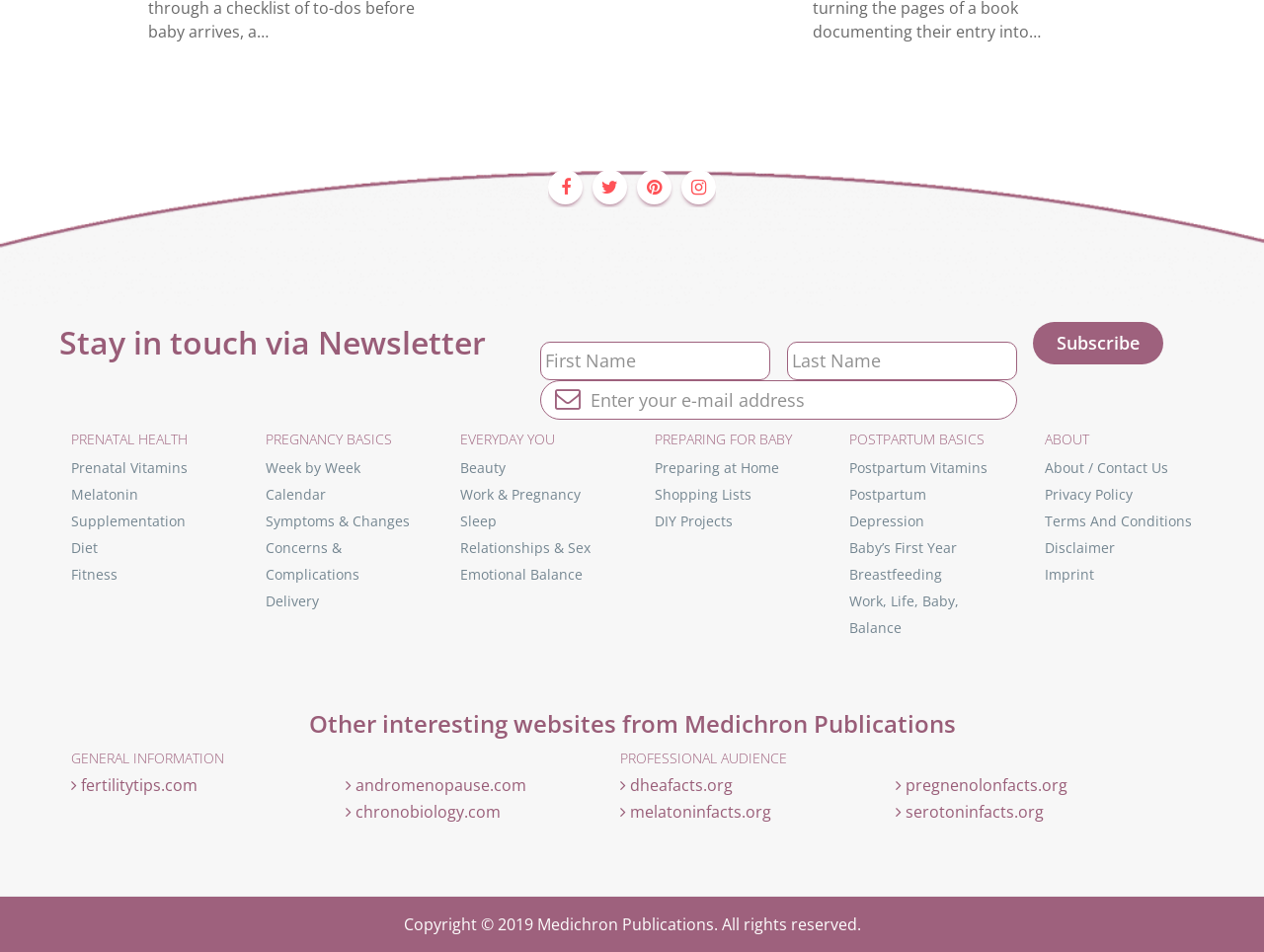Extract the bounding box for the UI element that matches this description: "name="input_1" placeholder="Enter your e-mail address"".

[0.427, 0.4, 0.805, 0.441]